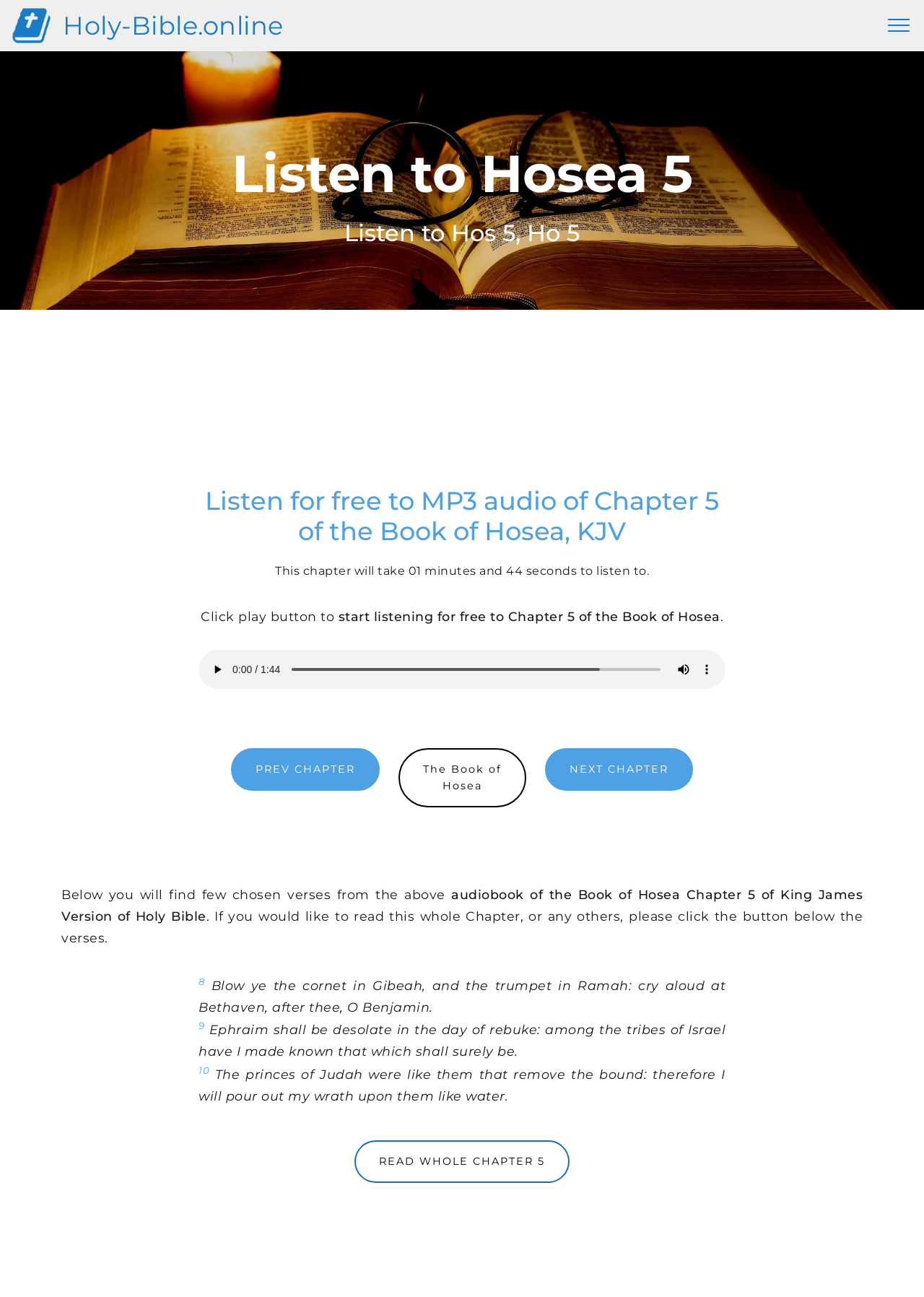Please determine the bounding box coordinates, formatted as (top-left x, top-left y, bottom-right x, bottom-right y), with all values as floating point numbers between 0 and 1. Identify the bounding box of the region described as: Open search box

None